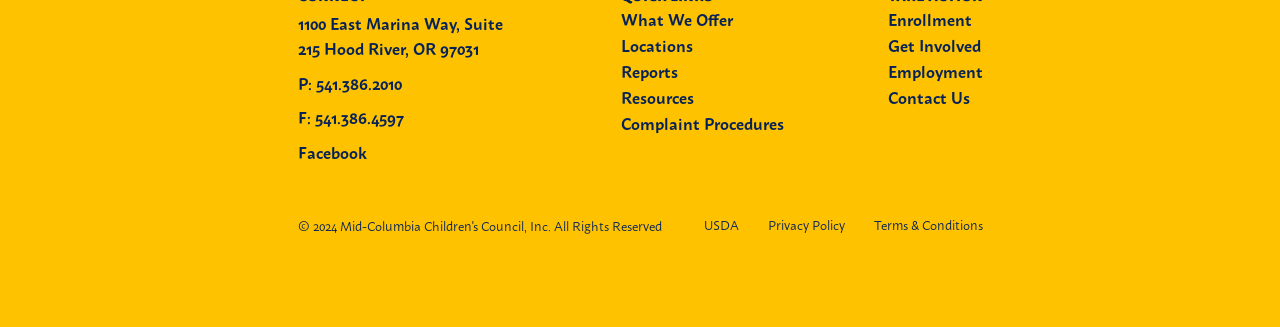Predict the bounding box of the UI element that fits this description: "Contact Us".

[0.693, 0.268, 0.757, 0.329]